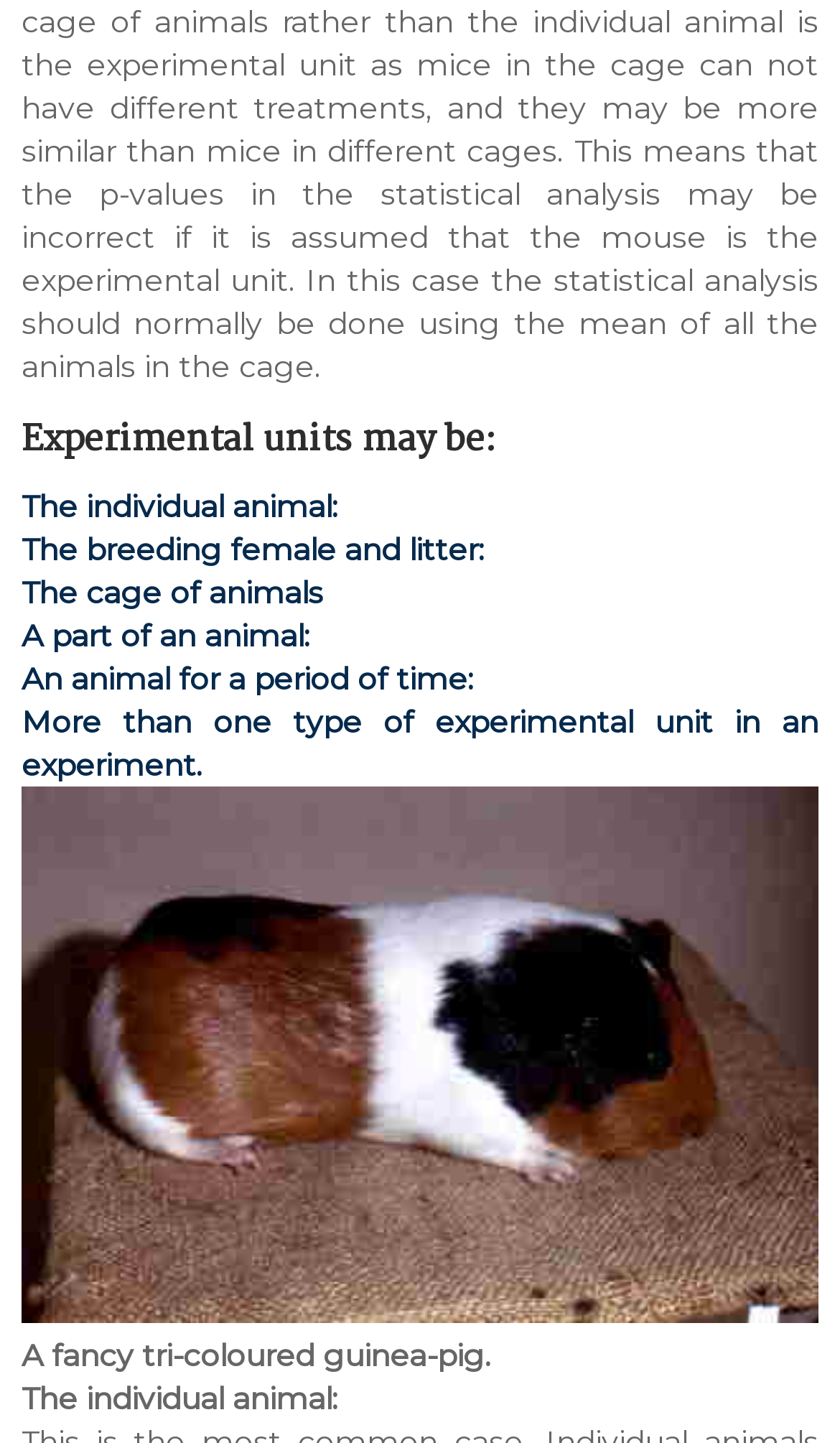Using the given description, provide the bounding box coordinates formatted as (top-left x, top-left y, bottom-right x, bottom-right y), with all values being floating point numbers between 0 and 1. Description: Rv and camper parts

None